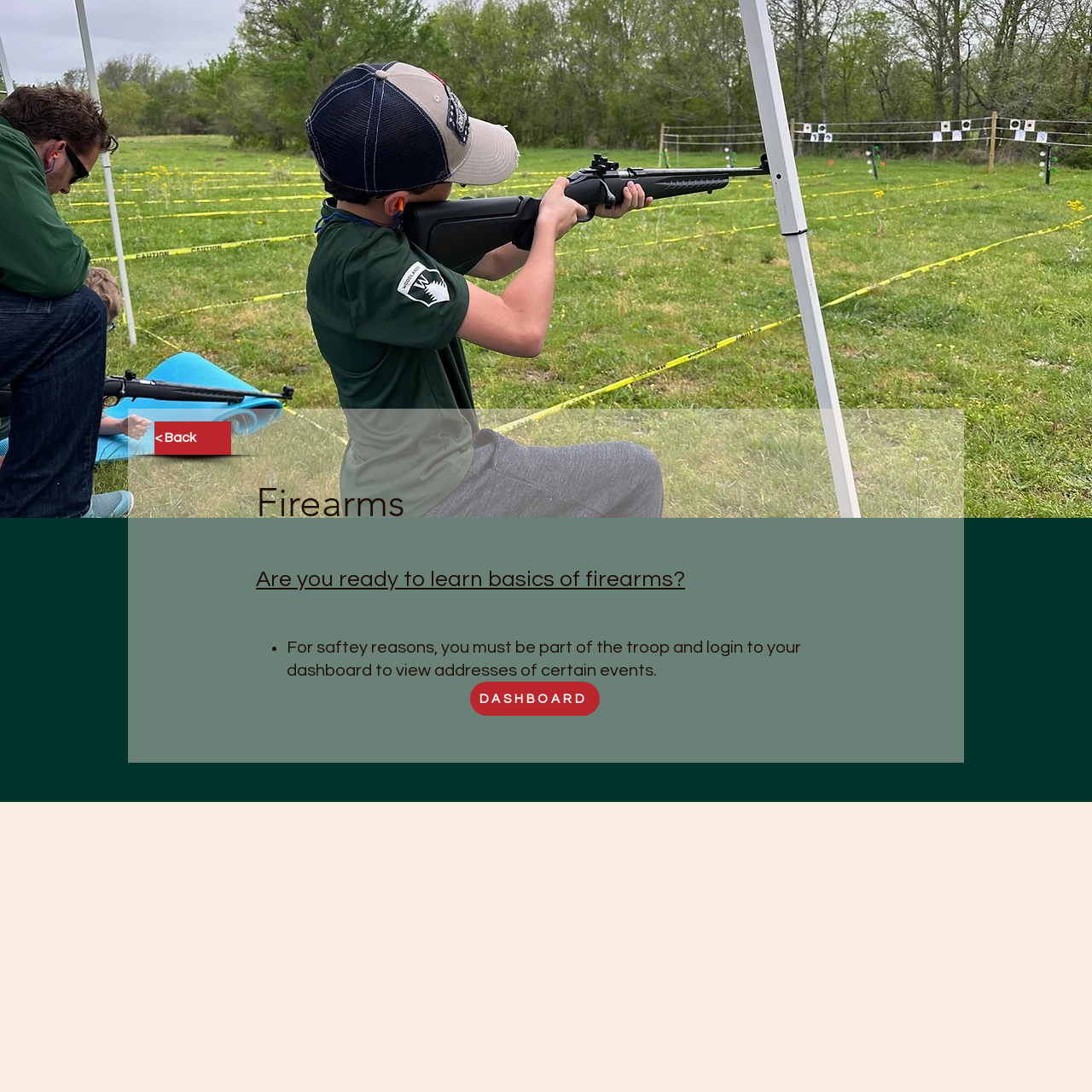Detail the various sections and features of the webpage.

The webpage is about firearms and appears to be a learning platform. At the top, there is a heading that reads "Firearms" and a link to go back, positioned on the left side. Below the heading, there is a paragraph of text that asks if the user is ready to learn the basics of firearms. 

On the right side of the page, there is a link to a dashboard. Below the paragraph, there is a list with a single item, indicated by a bullet point. The list item contains a message about safety reasons, stating that users must be part of a troop and log in to their dashboard to view addresses of certain events.